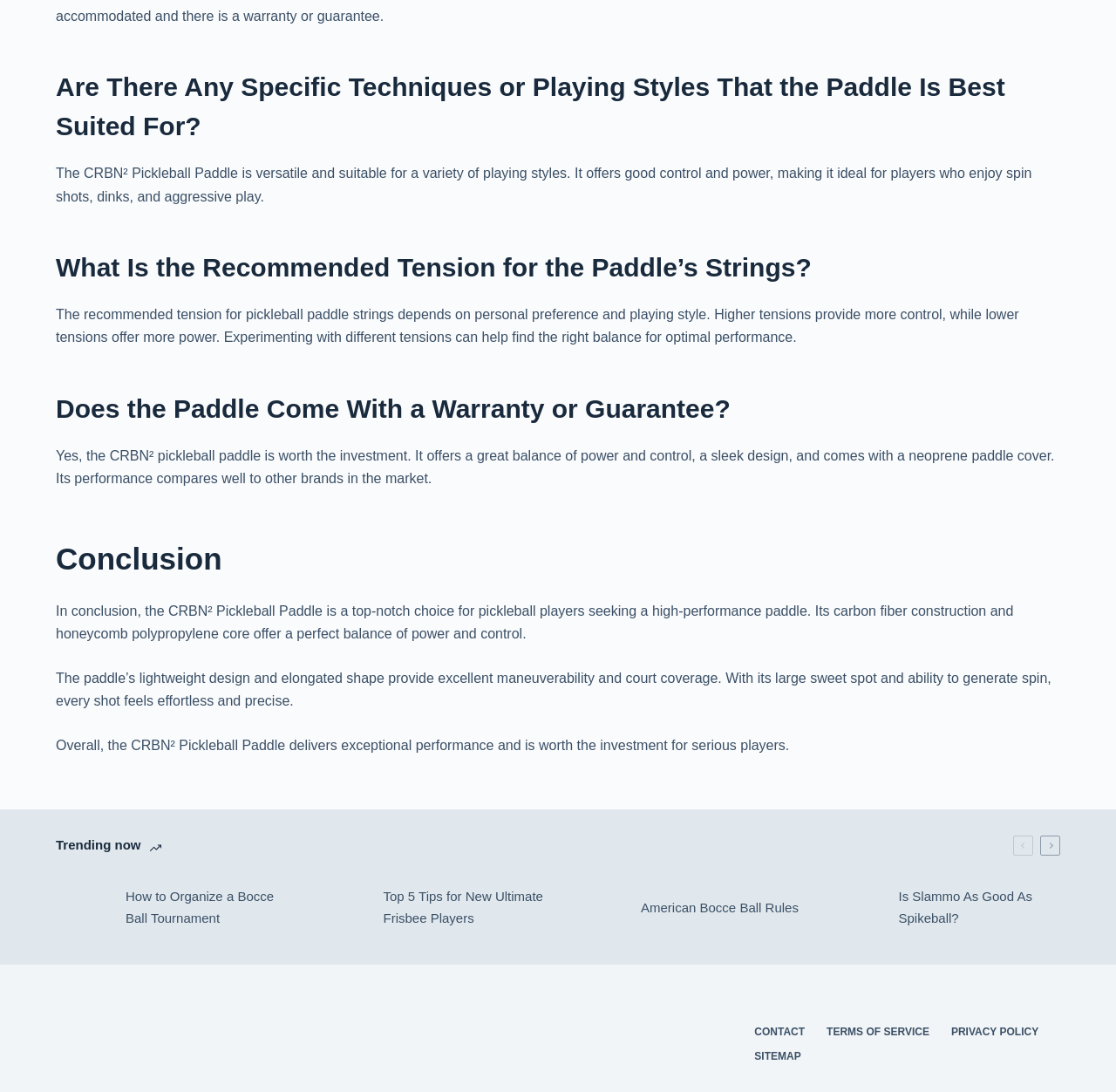Provide the bounding box coordinates of the HTML element described as: "American Bocce Ball Rules". The bounding box coordinates should be four float numbers between 0 and 1, i.e., [left, top, right, bottom].

[0.512, 0.807, 0.719, 0.855]